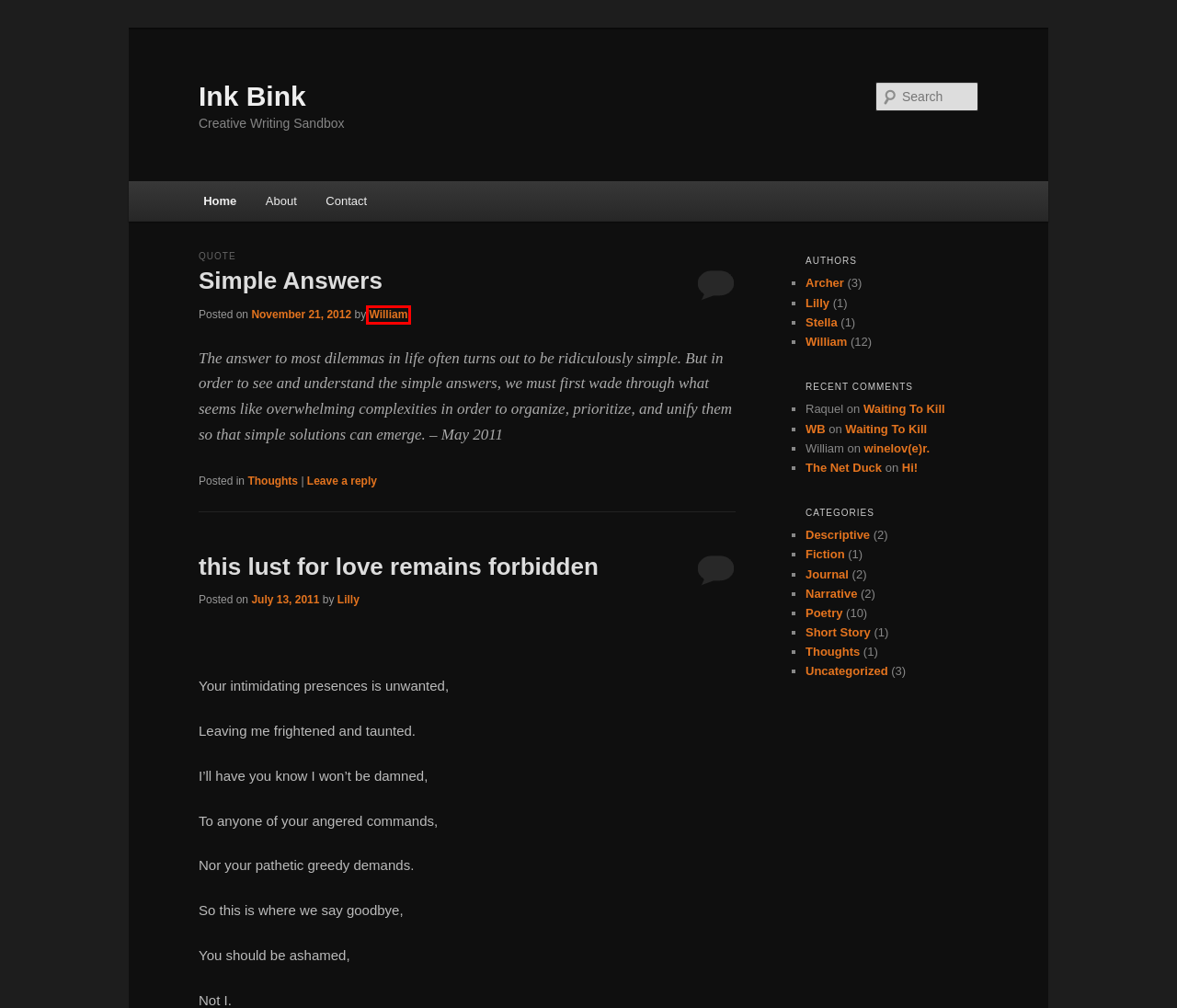Check out the screenshot of a webpage with a red rectangle bounding box. Select the best fitting webpage description that aligns with the new webpage after clicking the element inside the bounding box. Here are the candidates:
A. Waiting To Kill | Ink Bink
B. Archer | Ink Bink
C. Narrative | Ink Bink
D. William | Ink Bink
E. Contact | Ink Bink
F. Journal | Ink Bink
G. About | Ink Bink
H. Uncategorized | Ink Bink

D